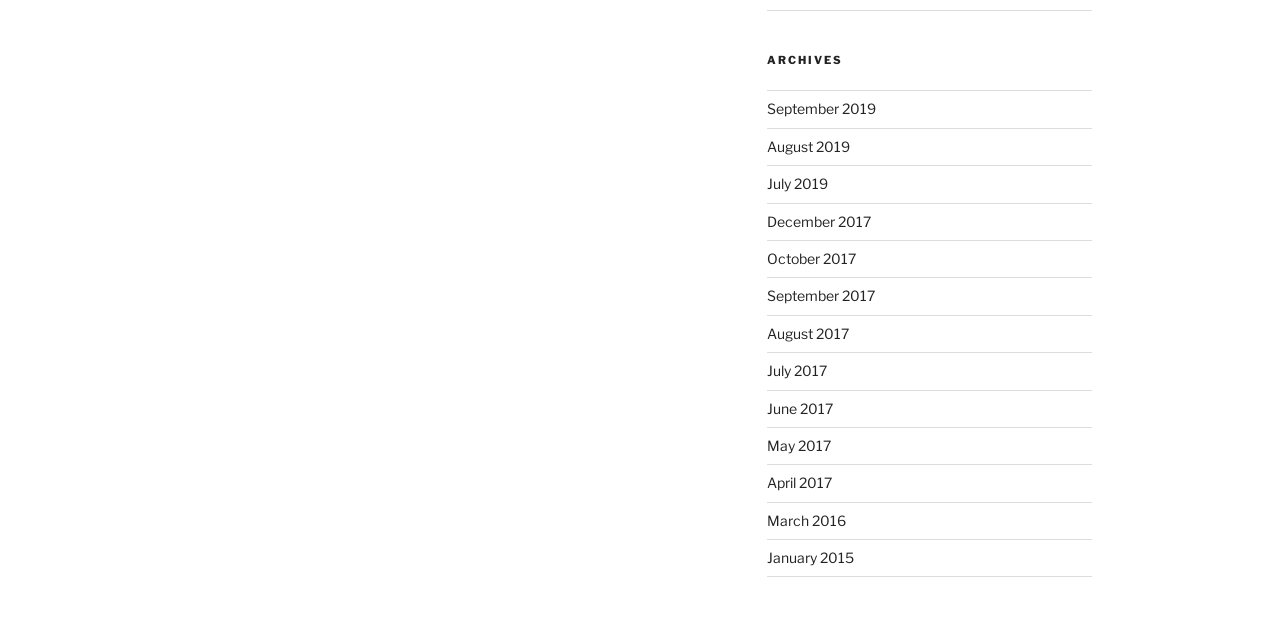Provide your answer to the question using just one word or phrase: What is the position of the 'ARCHIVES' heading on the page?

Top-middle